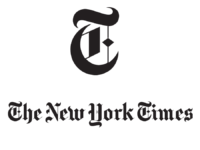What is the color of the stylized letter 'T'?
Make sure to answer the question with a detailed and comprehensive explanation.

According to the caption, the stylized gothic letter 'T' is positioned above the full newspaper name and is in bold black, which implies that the color of the stylized letter 'T' is black.